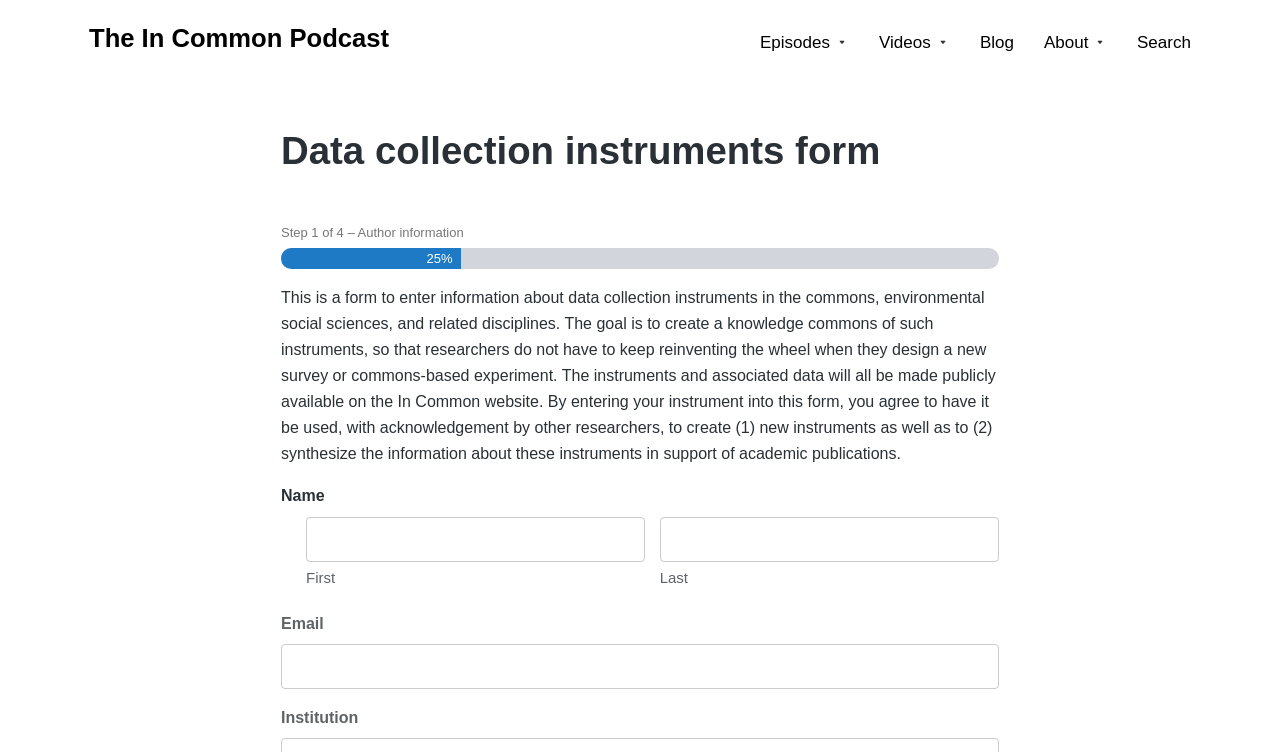Please identify the bounding box coordinates of the region to click in order to complete the given instruction: "Fill in the 'First' name textbox". The coordinates should be four float numbers between 0 and 1, i.e., [left, top, right, bottom].

[0.239, 0.688, 0.504, 0.747]